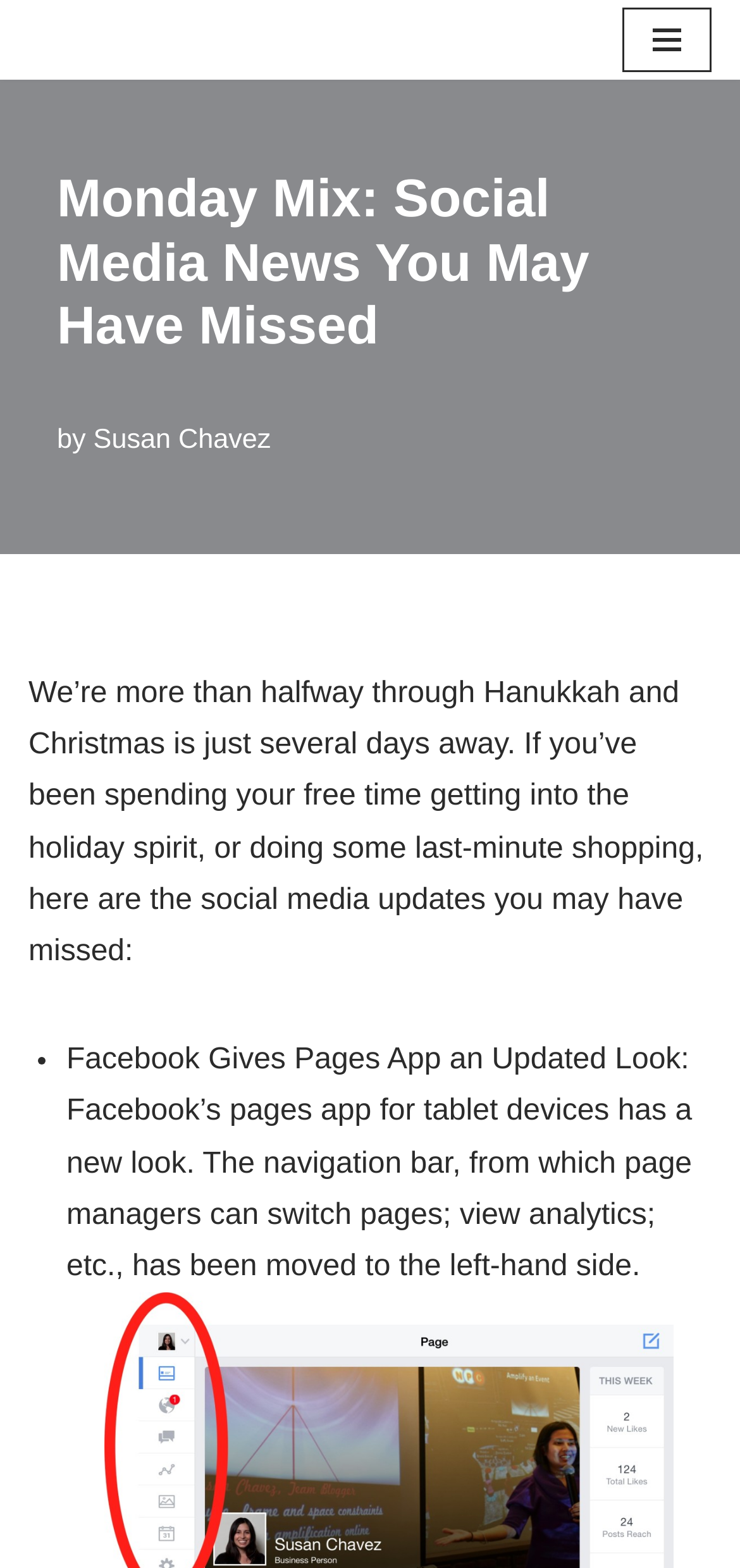What is the tone of the article?
Refer to the screenshot and deliver a thorough answer to the question presented.

The tone of the article can be determined by the language used, which is neutral and objective, providing information about social media updates without expressing a personal opinion or emotion, indicating an informative tone.